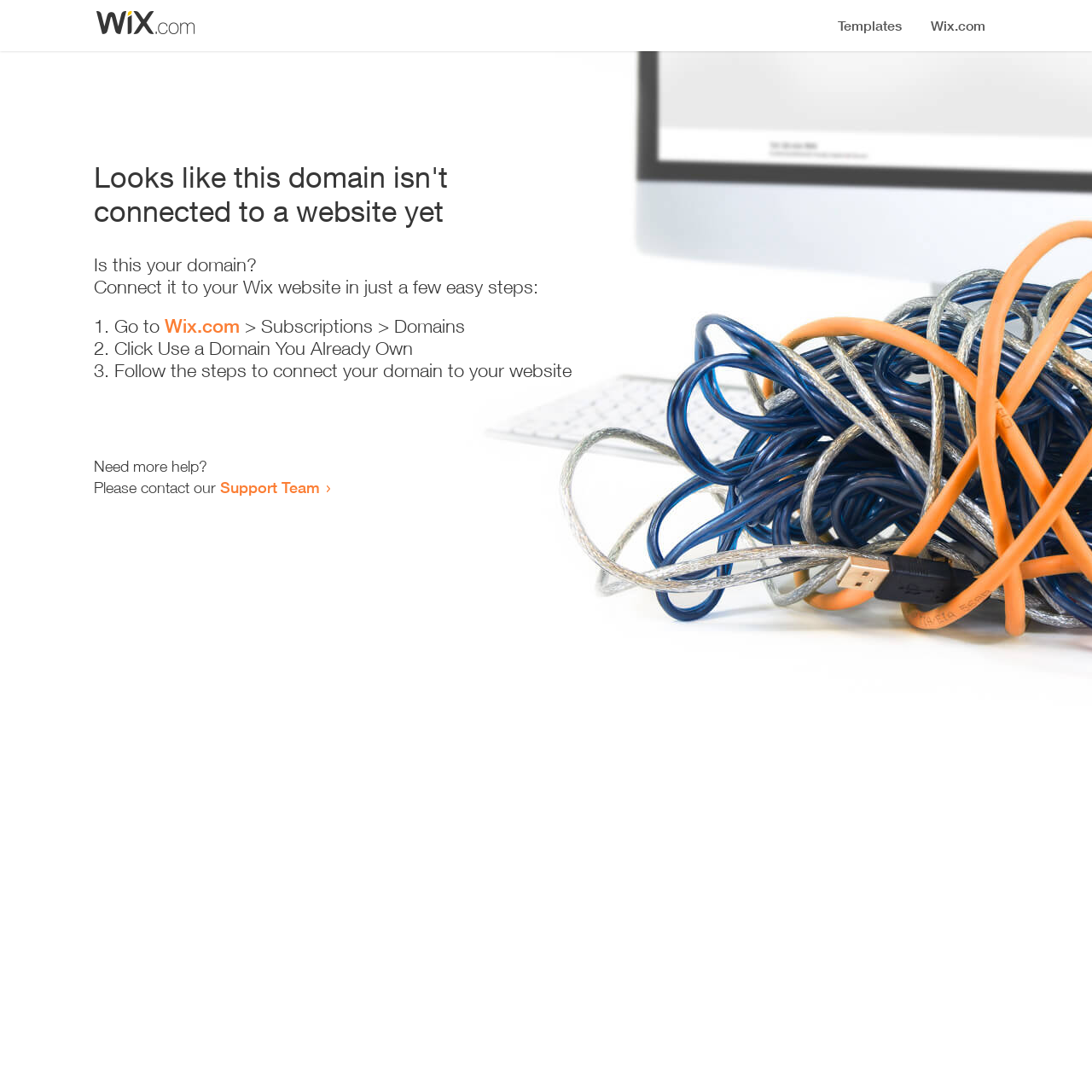Based on the element description: "Support Team", identify the UI element and provide its bounding box coordinates. Use four float numbers between 0 and 1, [left, top, right, bottom].

[0.202, 0.438, 0.293, 0.455]